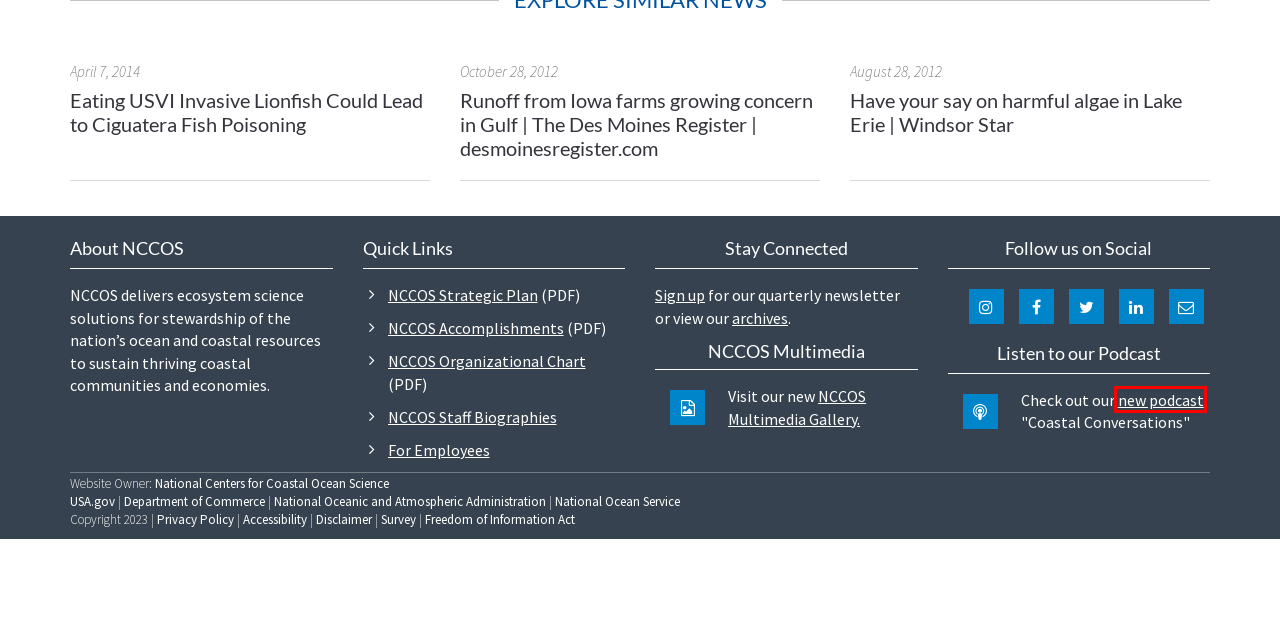You are given a screenshot of a webpage with a red rectangle bounding box. Choose the best webpage description that matches the new webpage after clicking the element in the bounding box. Here are the candidates:
A. Eating USVI Invasive Lionfish Could Lead to Ciguatera Fish Poisoning - NCCOS Coastal Science Website
B. Have your say on harmful algae in Lake Erie | Windsor Star - NCCOS Coastal Science Website
C. Contact - NCCOS Coastal Science Website
D. Making government services easier to find | USAGov
E. FOIA: Freedom of Information Act | National Oceanic and Atmospheric Administration
F. Podcasts - NCCOS Coastal Science Website
G. Privacy Policy - NCCOS Coastal Science Website
H. National Oceanic and Atmospheric Administration

F